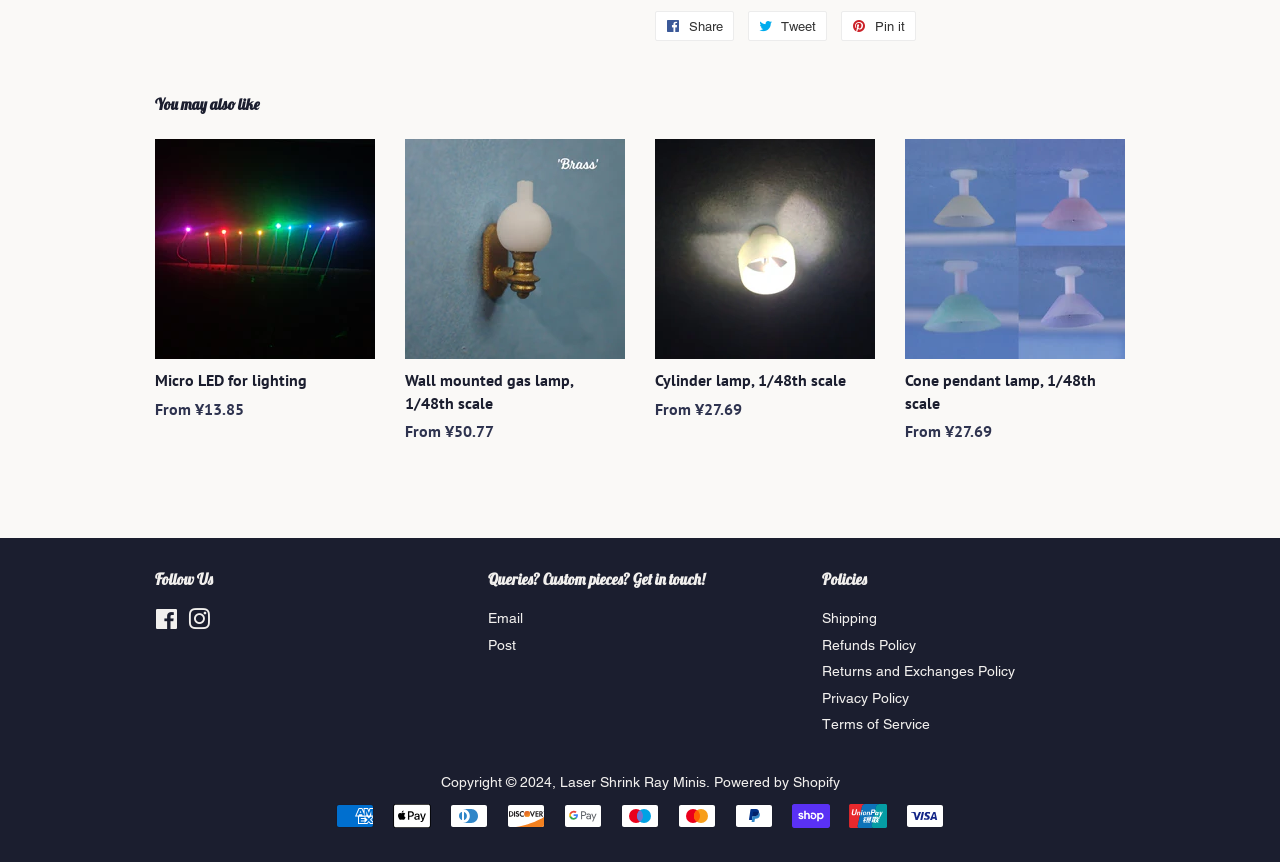Please find the bounding box coordinates of the element that must be clicked to perform the given instruction: "View product details of Micro LED for lighting". The coordinates should be four float numbers from 0 to 1, i.e., [left, top, right, bottom].

[0.121, 0.162, 0.293, 0.529]